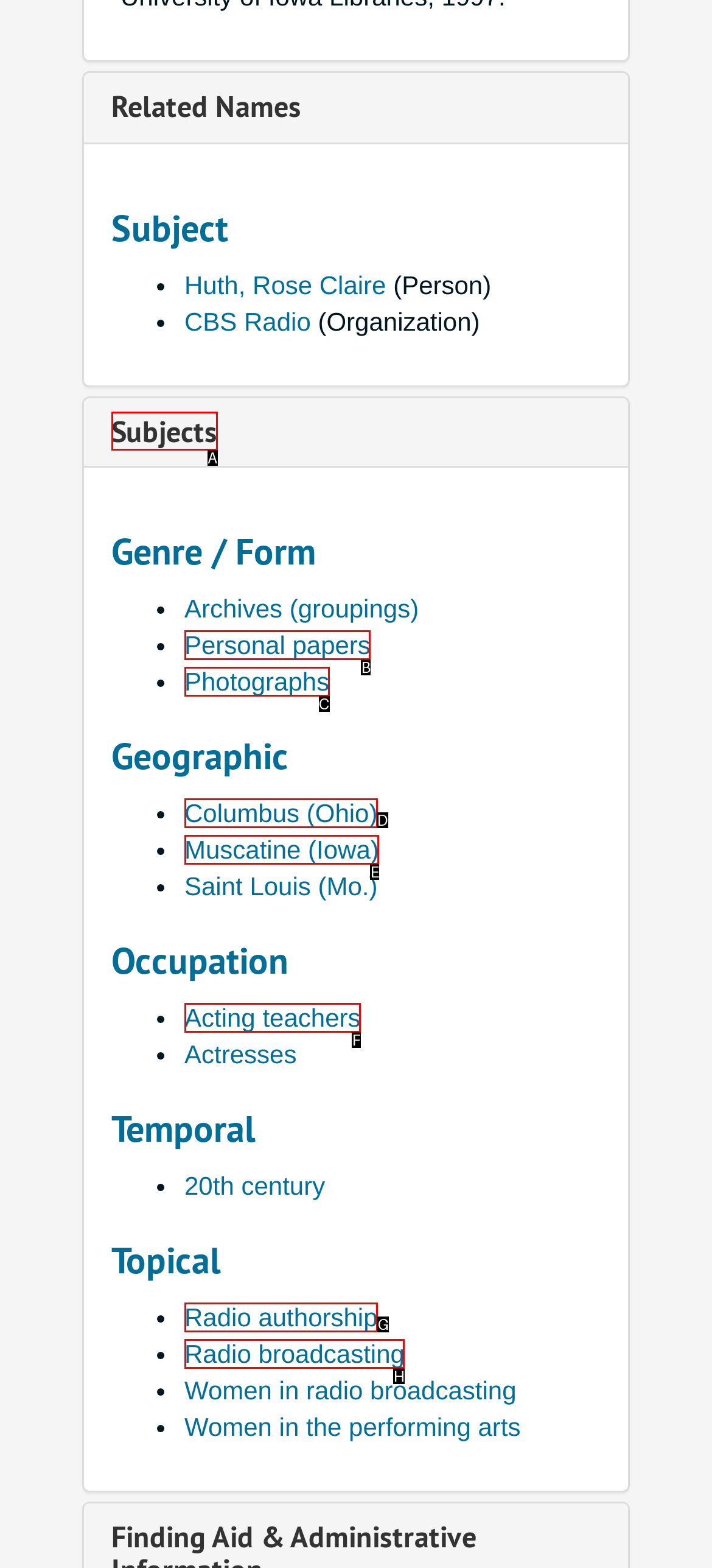Based on the description: Photographs, identify the matching HTML element. Reply with the letter of the correct option directly.

C